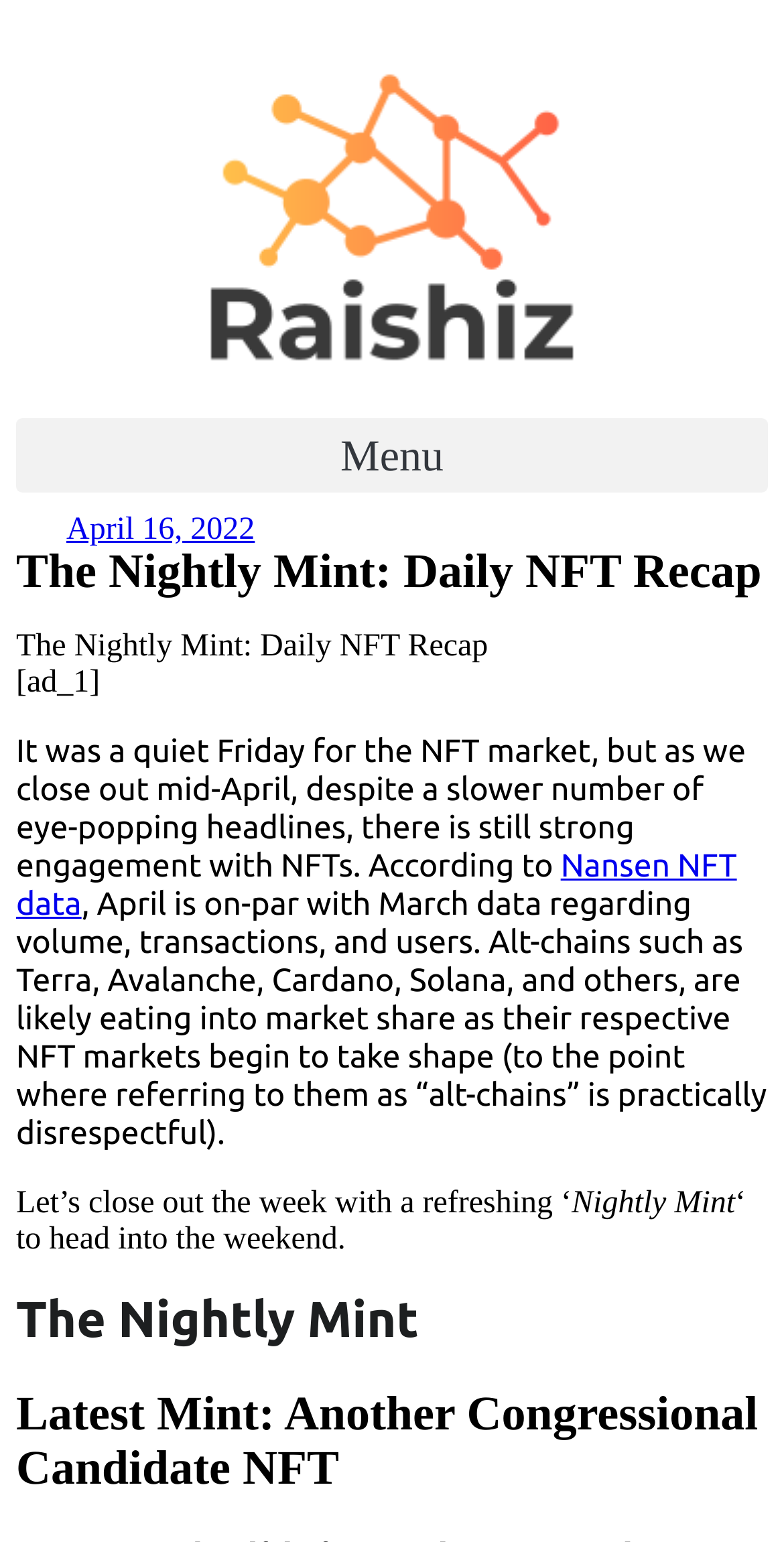Using the details from the image, please elaborate on the following question: What is the name of the section that closes out the week?

I found a static text element 'Let’s close out the week with a refreshing ‘Nightly Mint’' which suggests that the section that closes out the week is called 'Nightly Mint'.